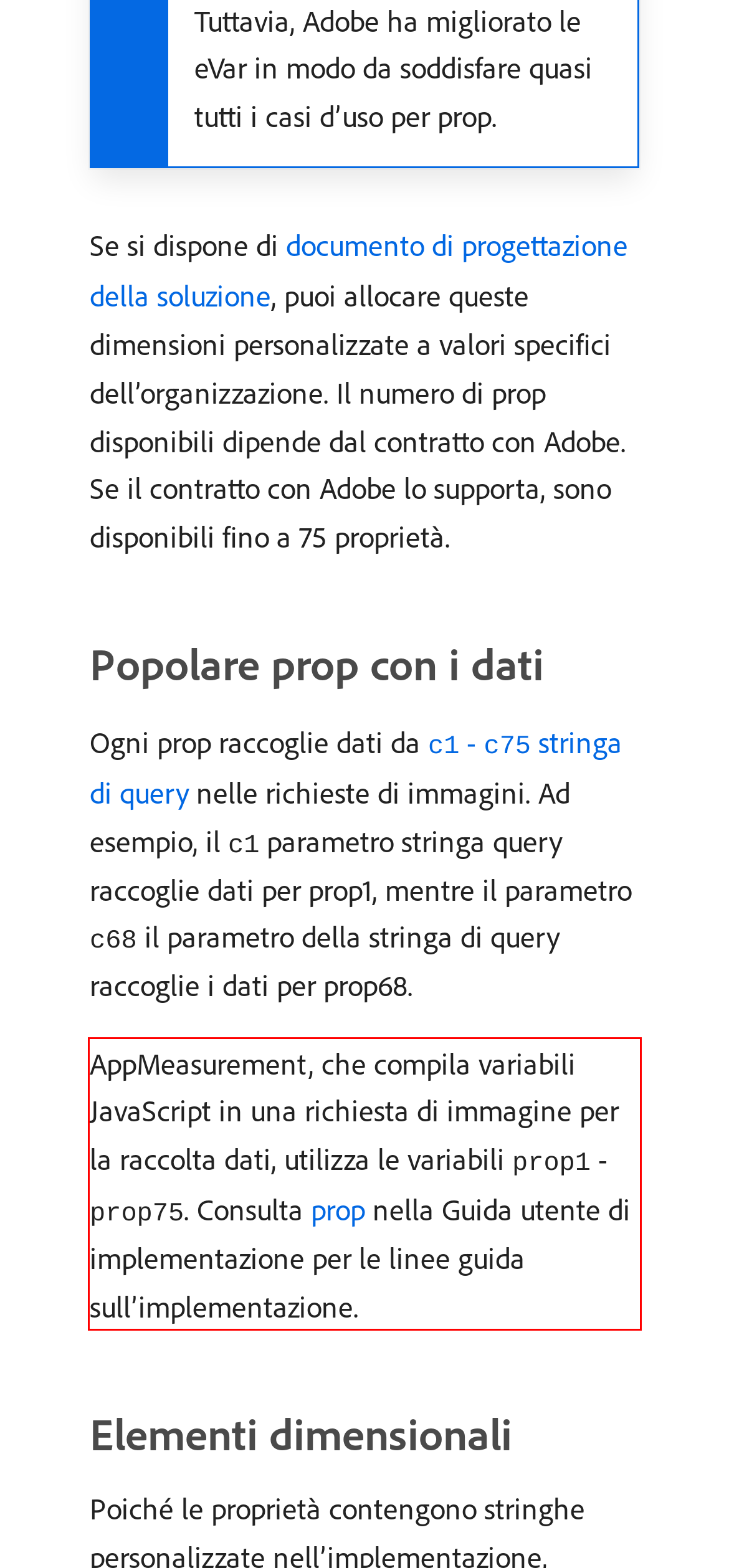Please identify and extract the text from the UI element that is surrounded by a red bounding box in the provided webpage screenshot.

AppMeasurement, che compila variabili JavaScript in una richiesta di immagine per la raccolta dati, utilizza le variabili prop1 - prop75. Consulta prop nella Guida utente di implementazione per le linee guida sull’implementazione.